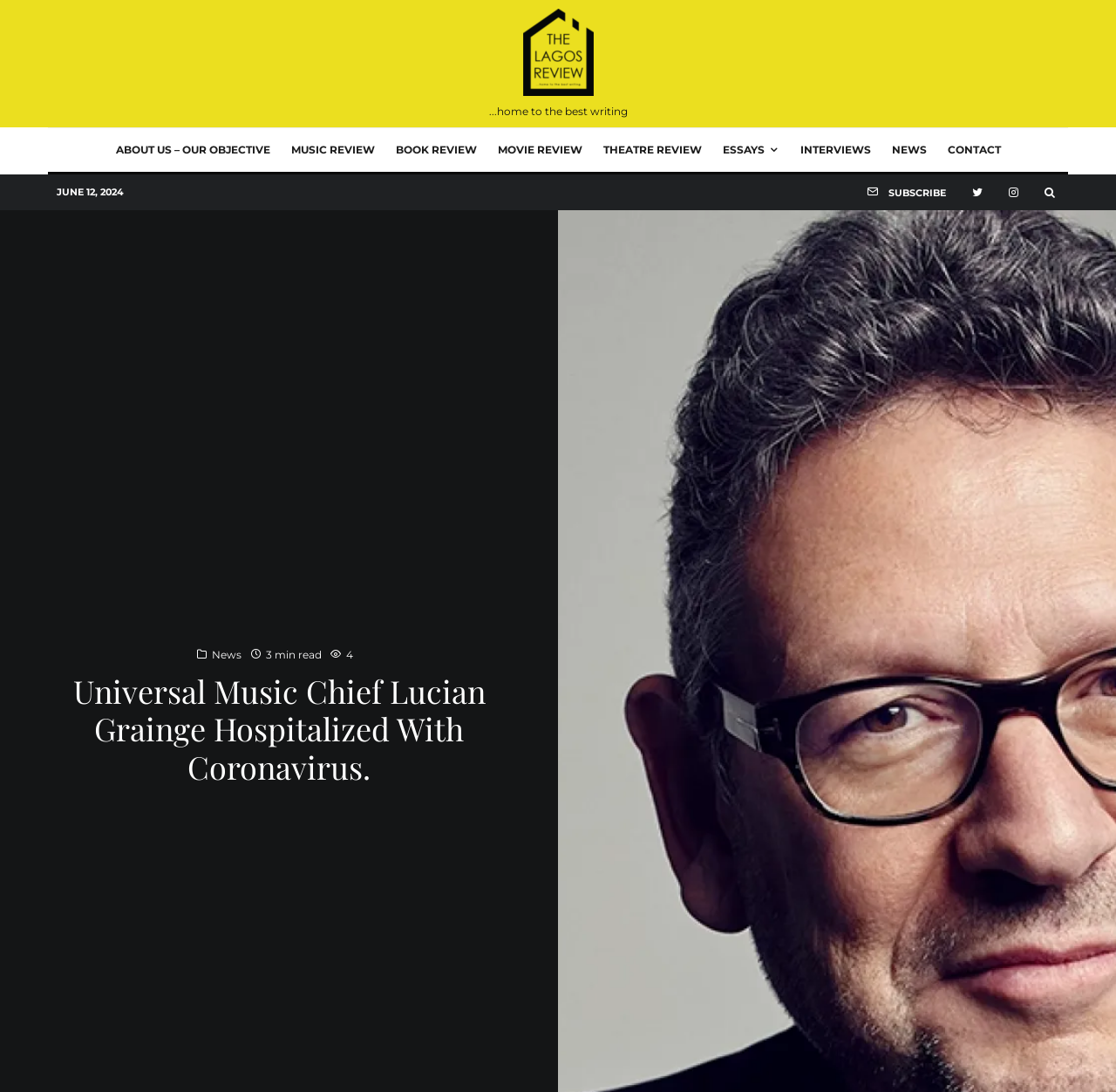Please identify the webpage's heading and generate its text content.

Universal Music Chief Lucian Grainge Hospitalized With Coronavirus.